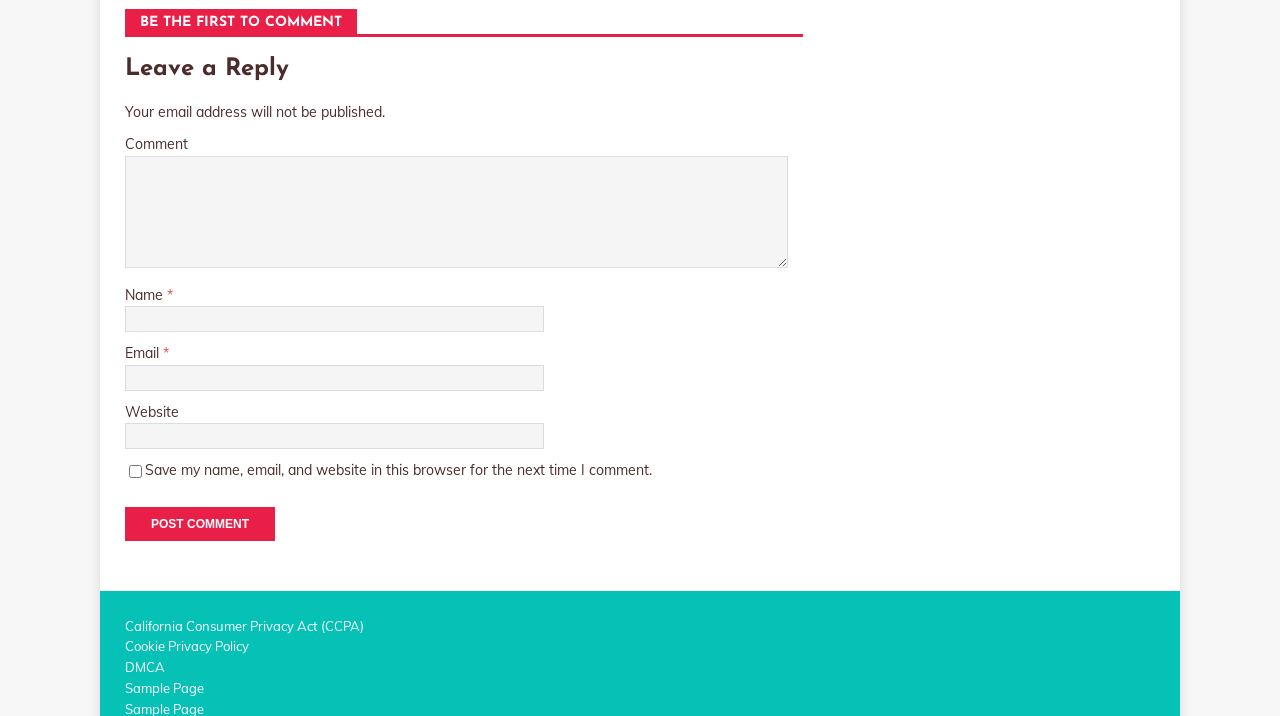Provide the bounding box coordinates of the area you need to click to execute the following instruction: "Leave a comment".

[0.098, 0.079, 0.627, 0.113]